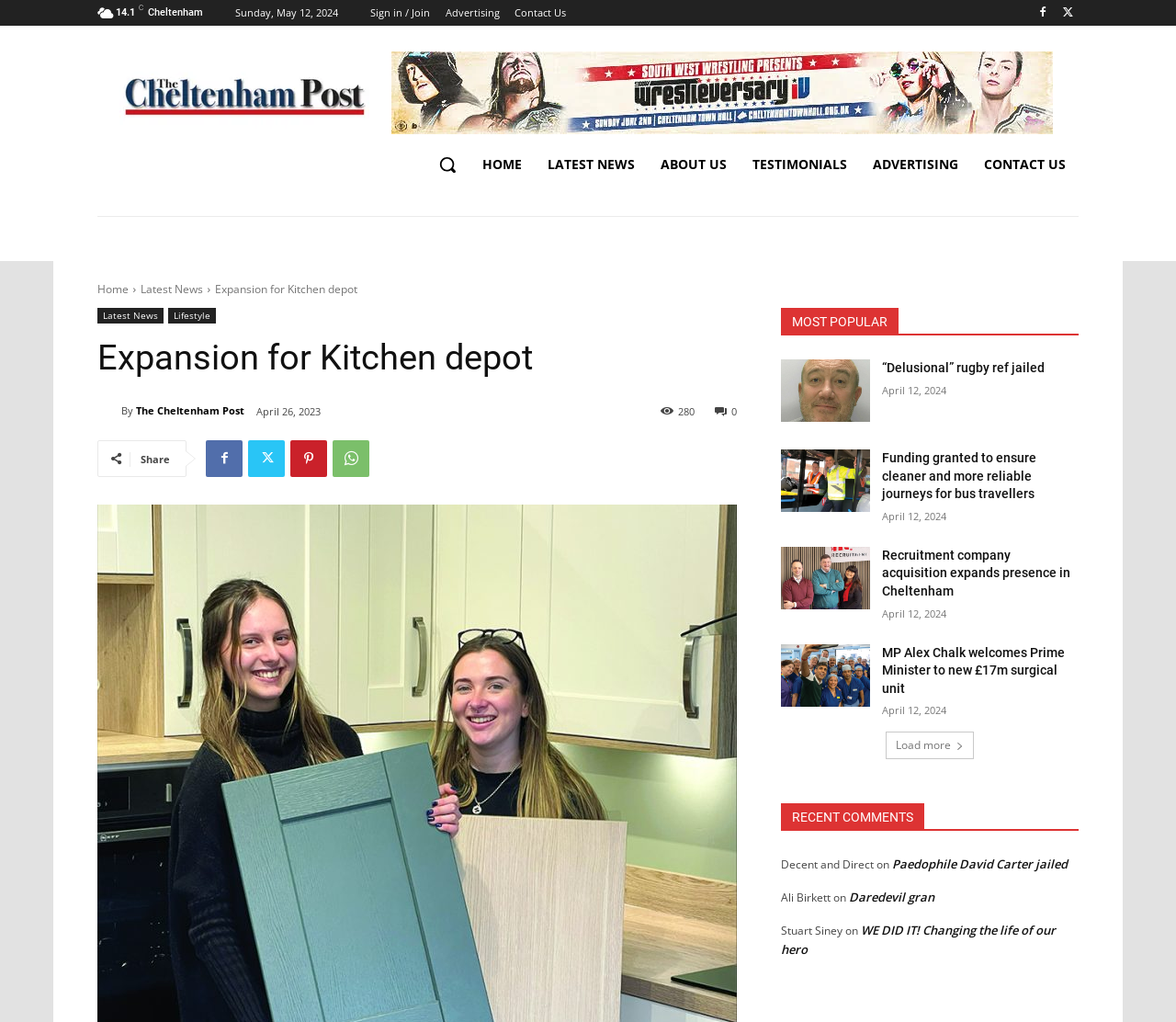Please specify the bounding box coordinates of the clickable region necessary for completing the following instruction: "Explore The Sixth Form at Southmoor". The coordinates must consist of four float numbers between 0 and 1, i.e., [left, top, right, bottom].

None